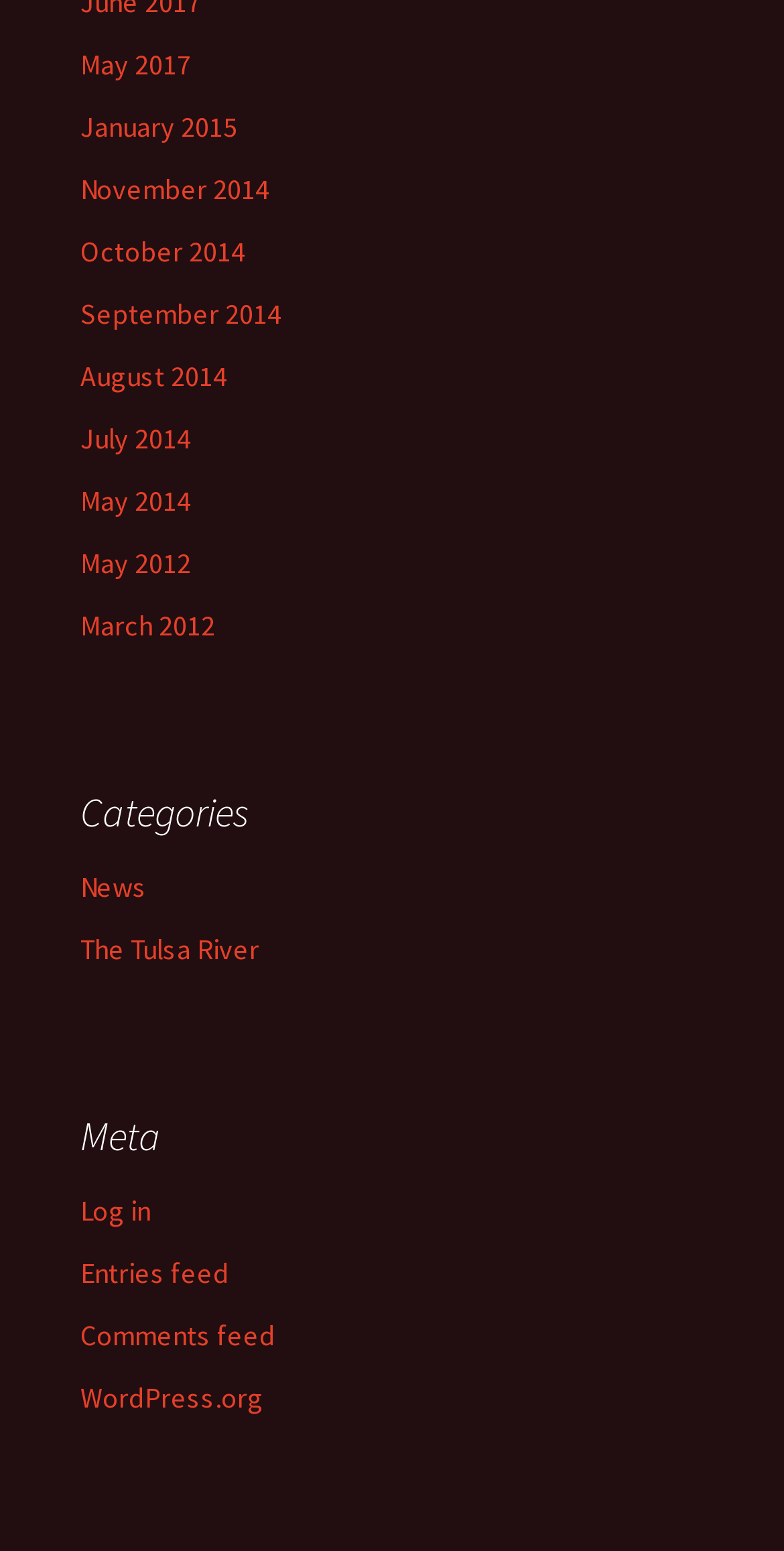Please provide a detailed answer to the question below by examining the image:
How many navigation sections are there?

I identified two navigation sections on the page, one labeled 'Categories' and another labeled 'Meta', so there are 2 navigation sections.